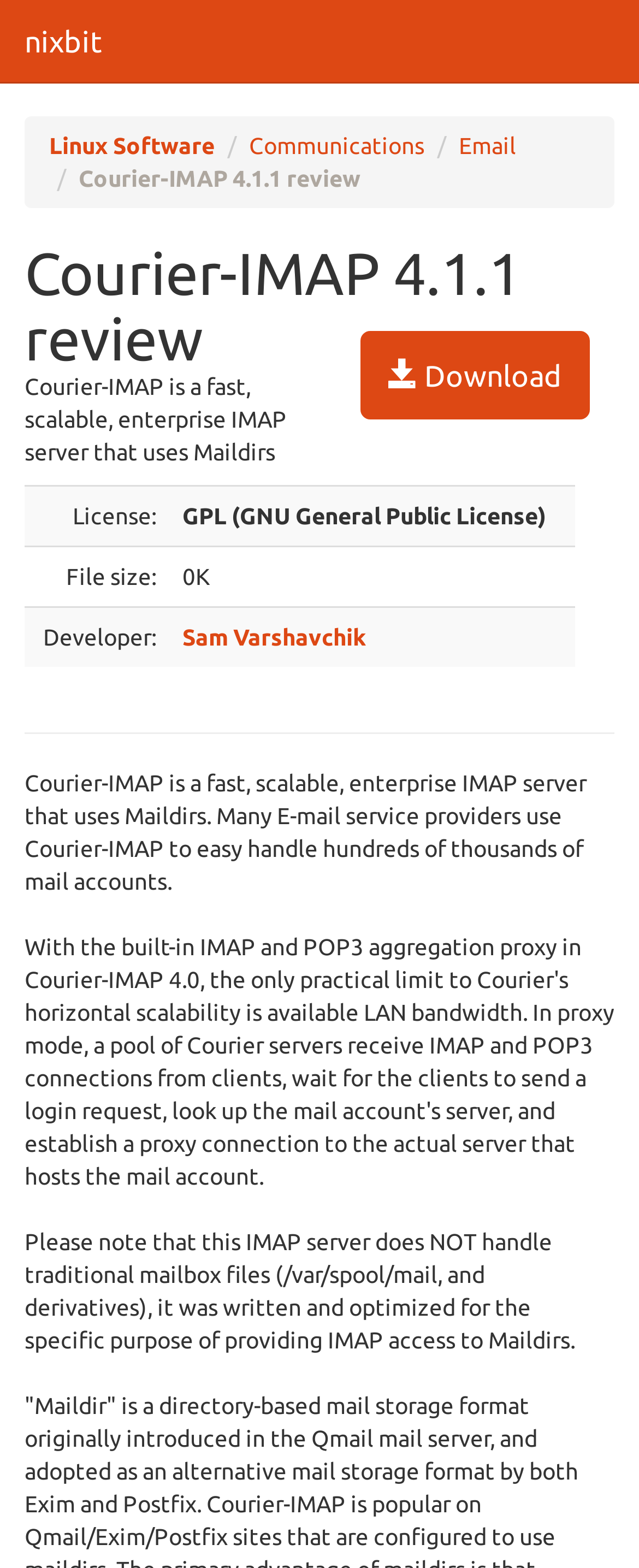Who is the developer of Courier-IMAP?
Please elaborate on the answer to the question with detailed information.

I found the answer by looking at the table that lists the details of Courier-IMAP. In the row that says 'Developer:', the corresponding cell says 'Sam Varshavchik'. Therefore, the developer of Courier-IMAP is Sam Varshavchik.